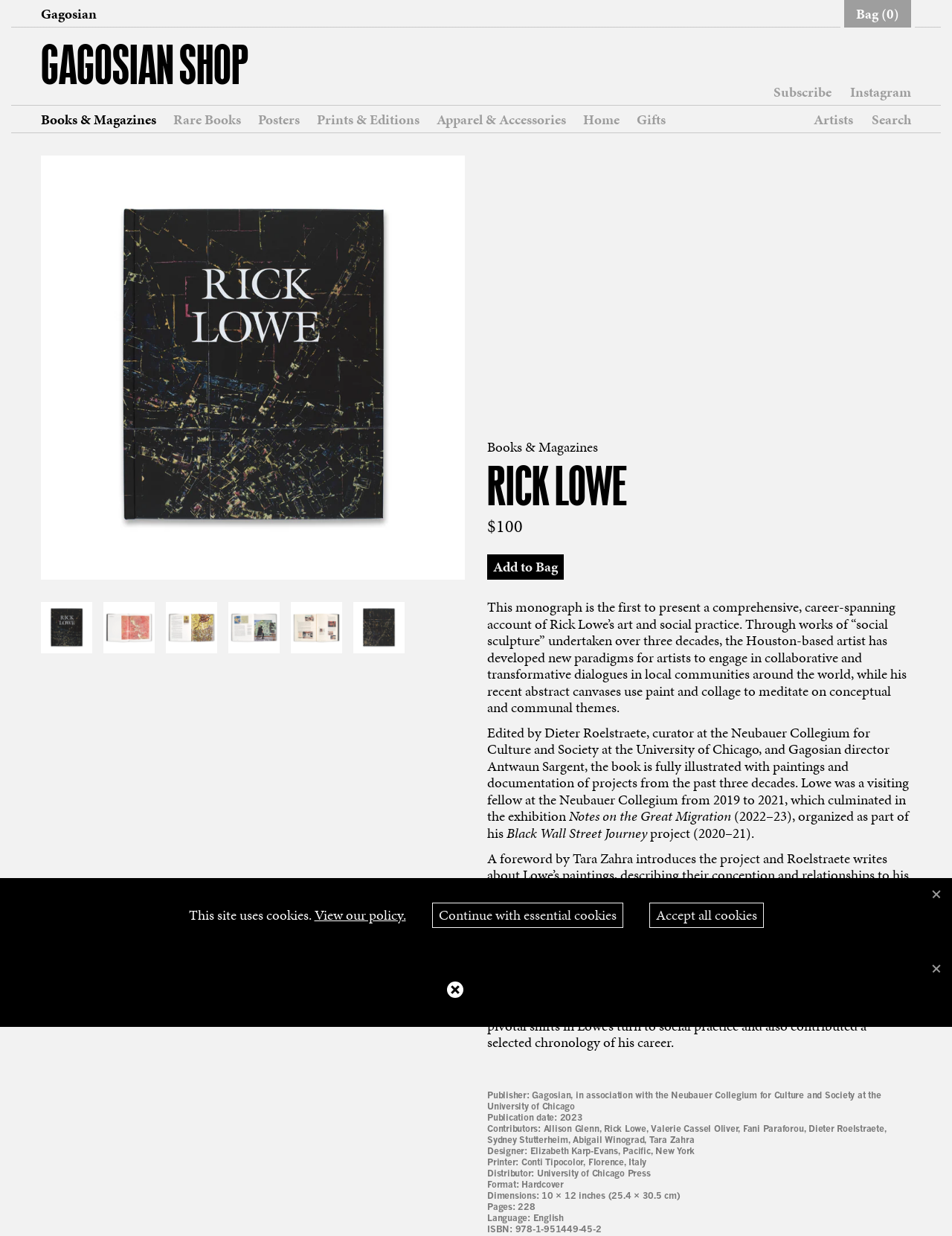Please specify the bounding box coordinates of the clickable region necessary for completing the following instruction: "View the 'Instagram' link". The coordinates must consist of four float numbers between 0 and 1, i.e., [left, top, right, bottom].

[0.893, 0.068, 0.957, 0.081]